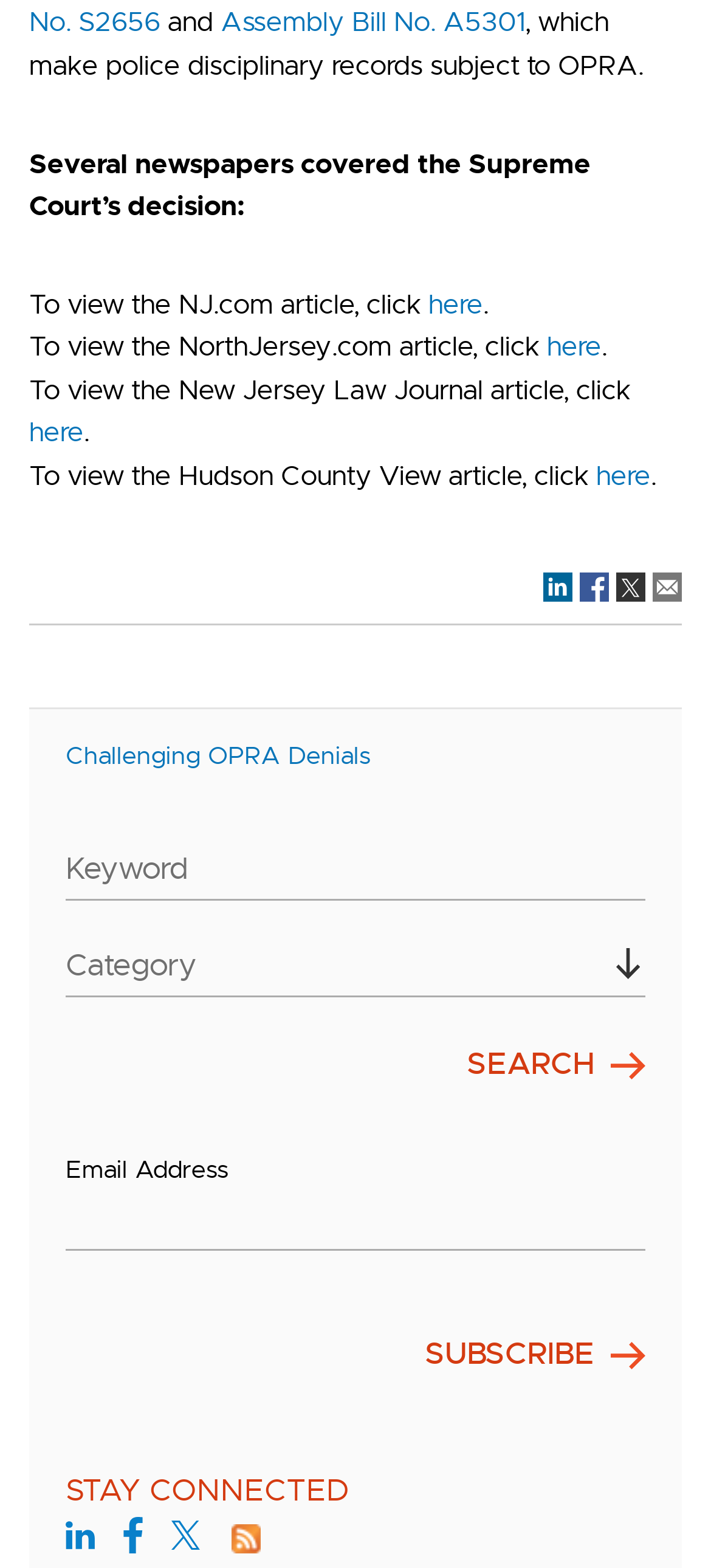Respond with a single word or phrase for the following question: 
What is the topic of the first article?

Assembly Bill No. A5301